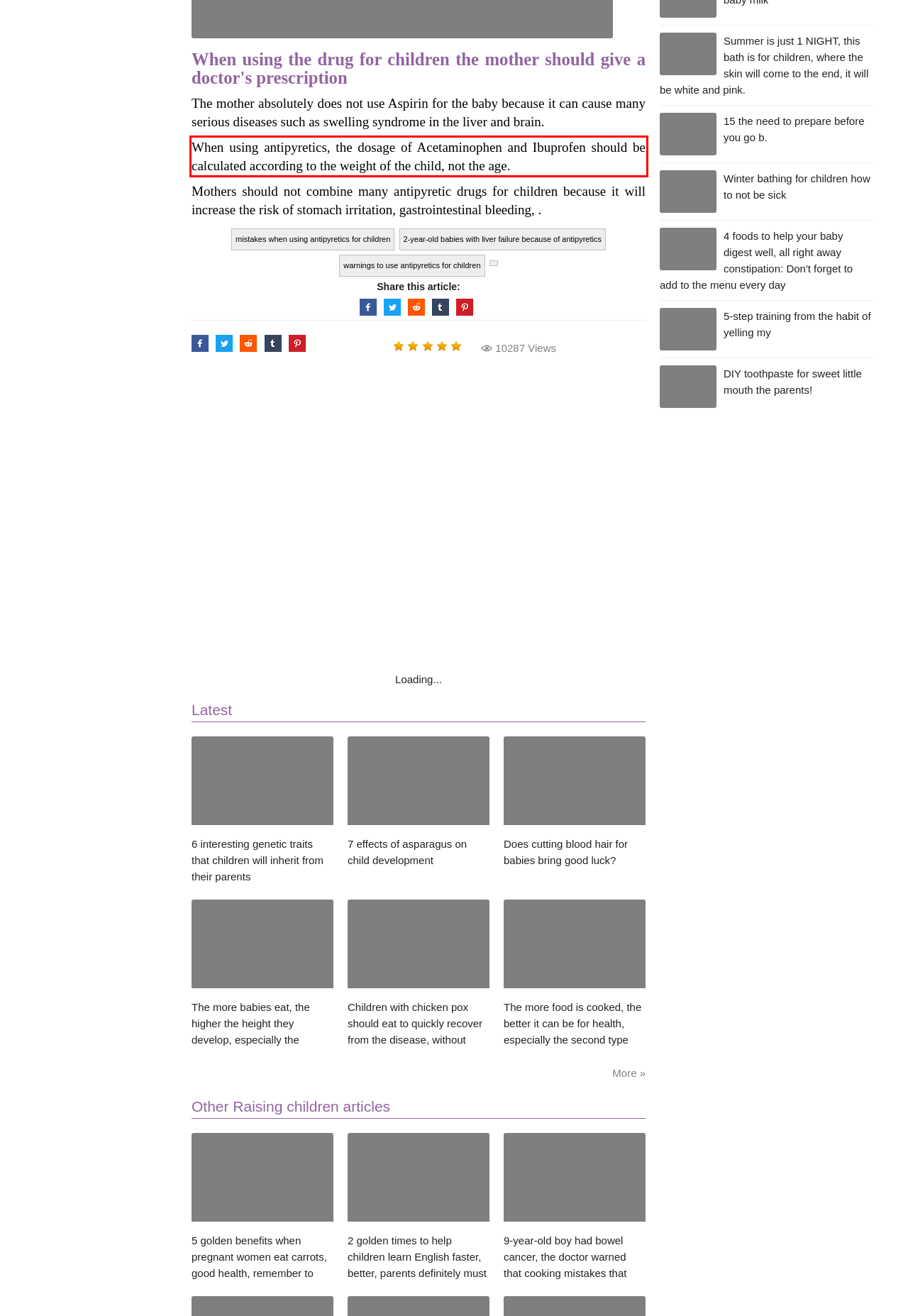You have a screenshot of a webpage, and there is a red bounding box around a UI element. Utilize OCR to extract the text within this red bounding box.

When using antipyretics, the dosage of Acetaminophen and Ibuprofen should be calculated according to the weight of the child, not the age.